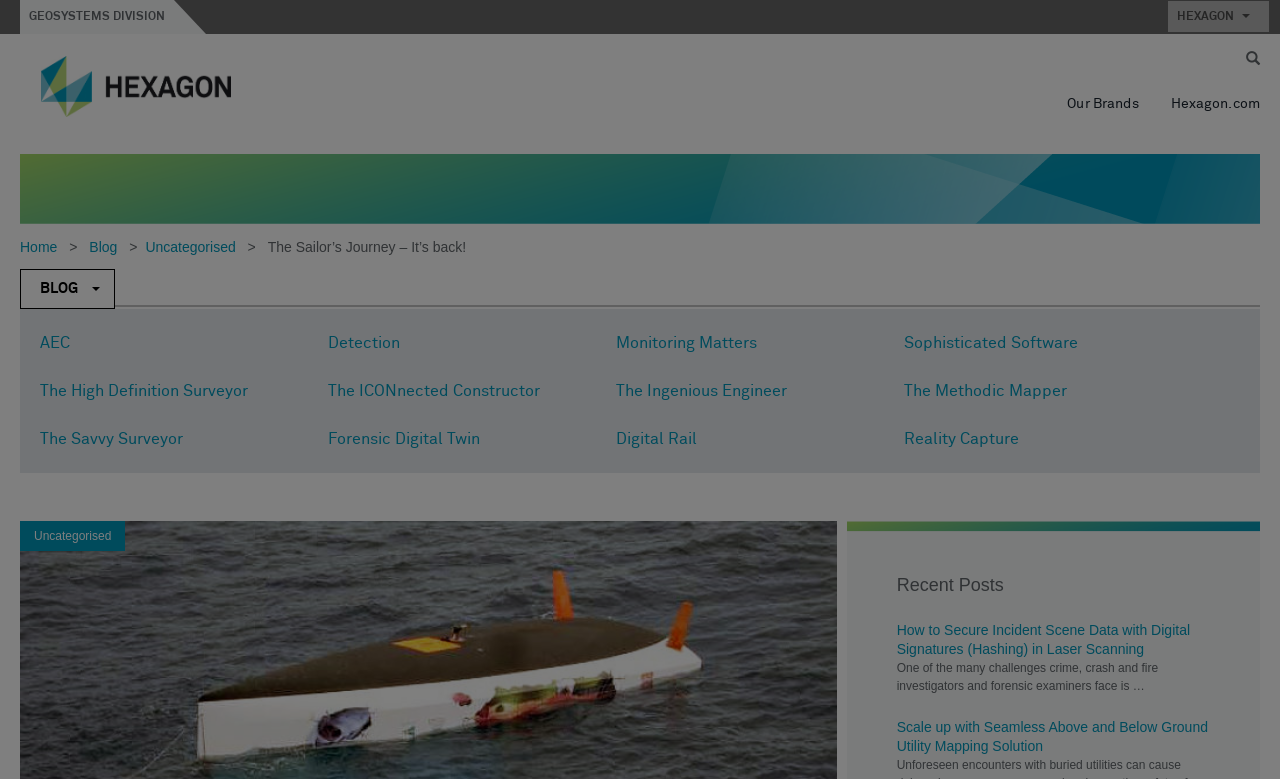Determine the bounding box coordinates of the region to click in order to accomplish the following instruction: "Read The Sailor’s Journey – It’s back!". Provide the coordinates as four float numbers between 0 and 1, specifically [left, top, right, bottom].

[0.209, 0.307, 0.364, 0.327]